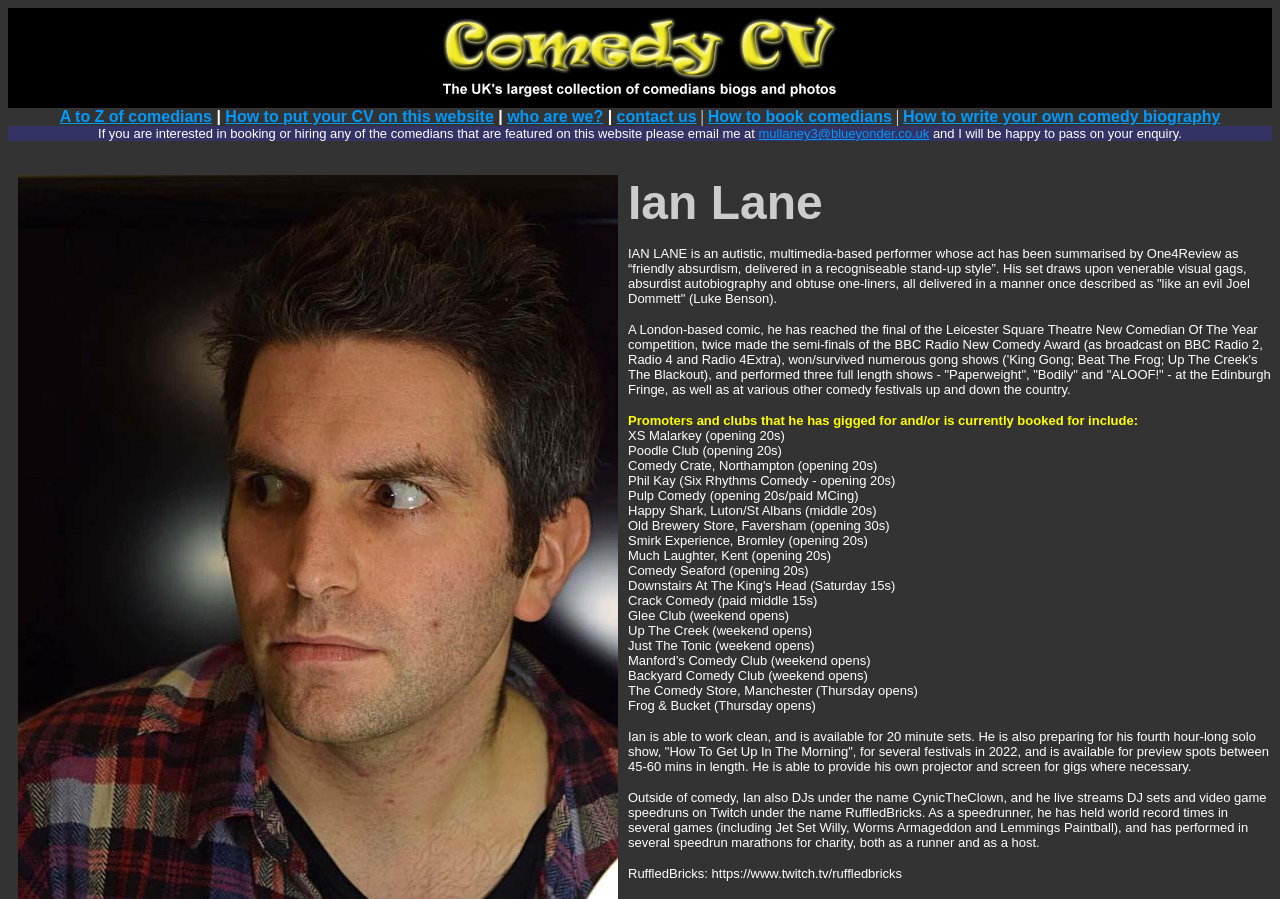How many comedy clubs are listed on the webpage?
Please look at the screenshot and answer using one word or phrase.

14